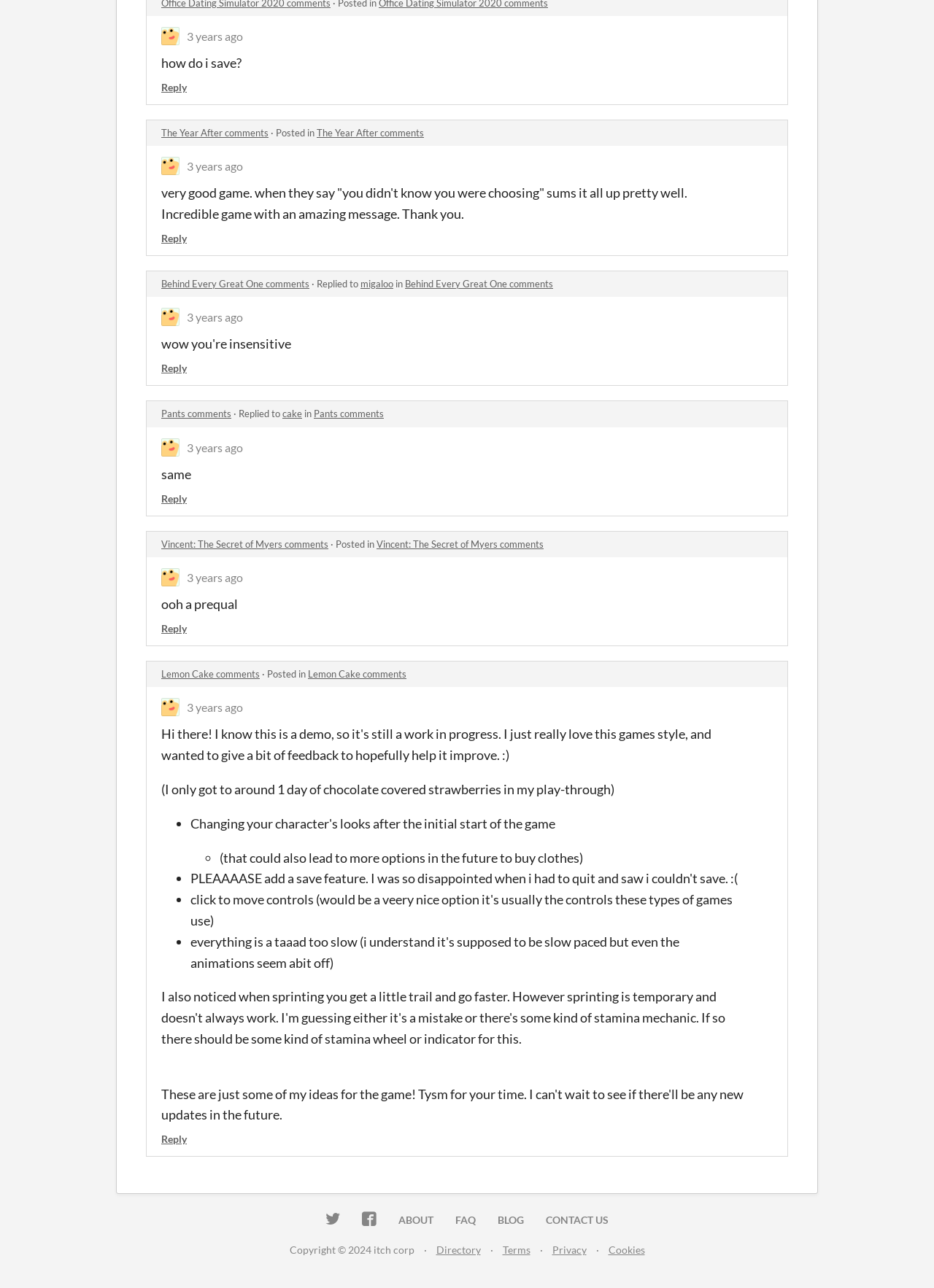Identify the bounding box coordinates of the HTML element based on this description: "parent_node: 3 years ago".

[0.173, 0.021, 0.192, 0.035]